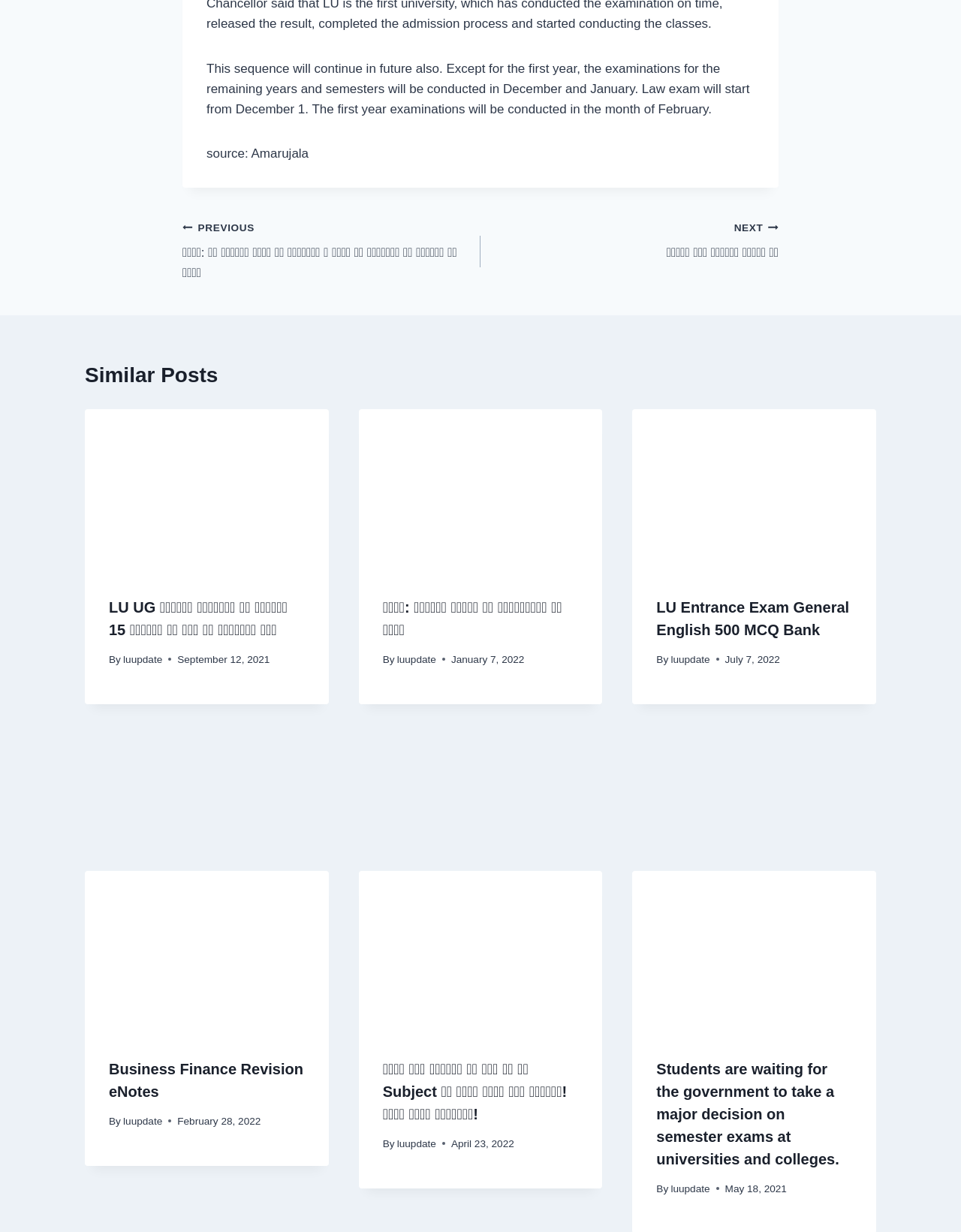What is the source of the information?
Craft a detailed and extensive response to the question.

The source of the information is mentioned at the top of the webpage, below the main text, as 'source: Amarujala'.